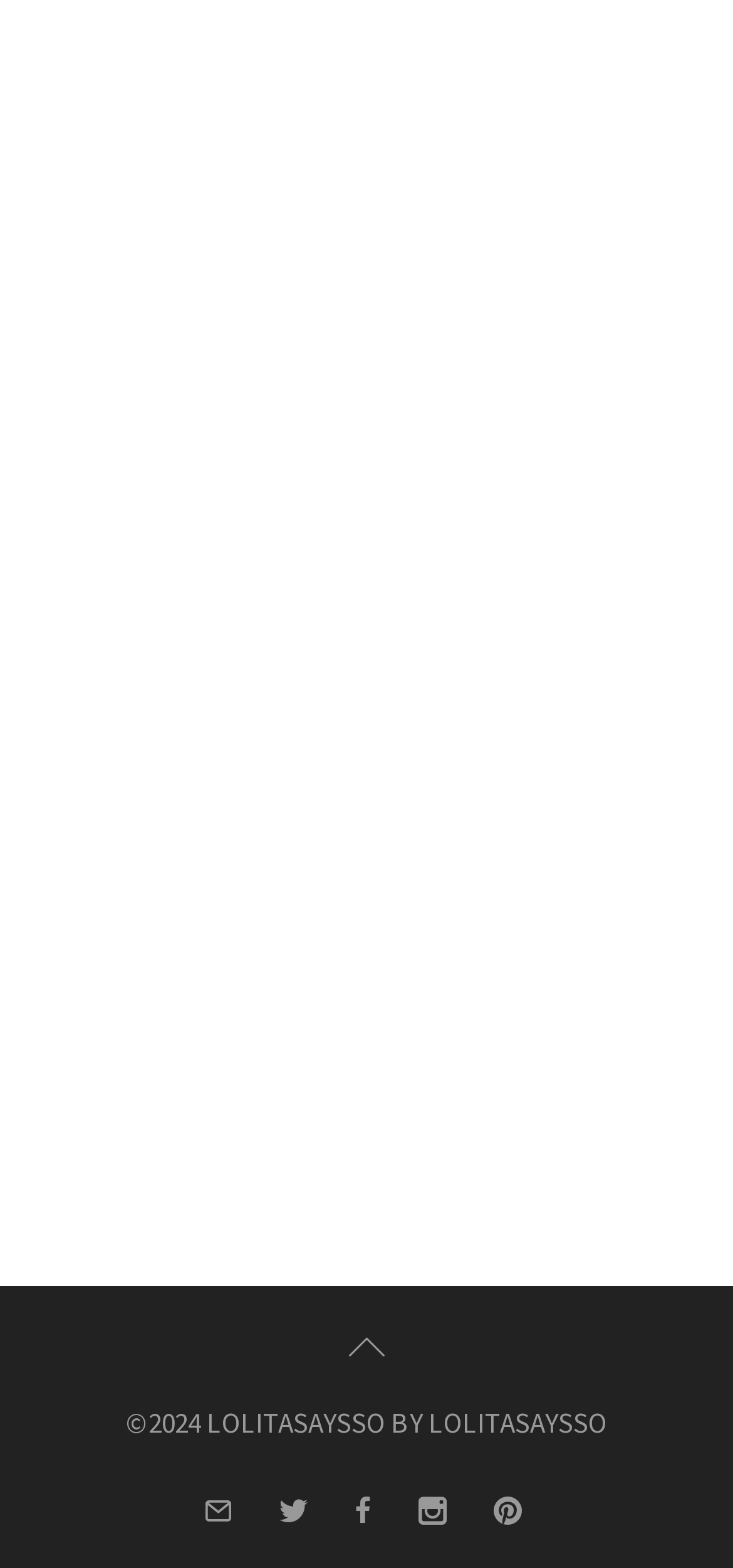Using the webpage screenshot, locate the HTML element that fits the following description and provide its bounding box: "OCTOBER: TOP FIVE.".

[0.329, 0.683, 0.671, 0.706]